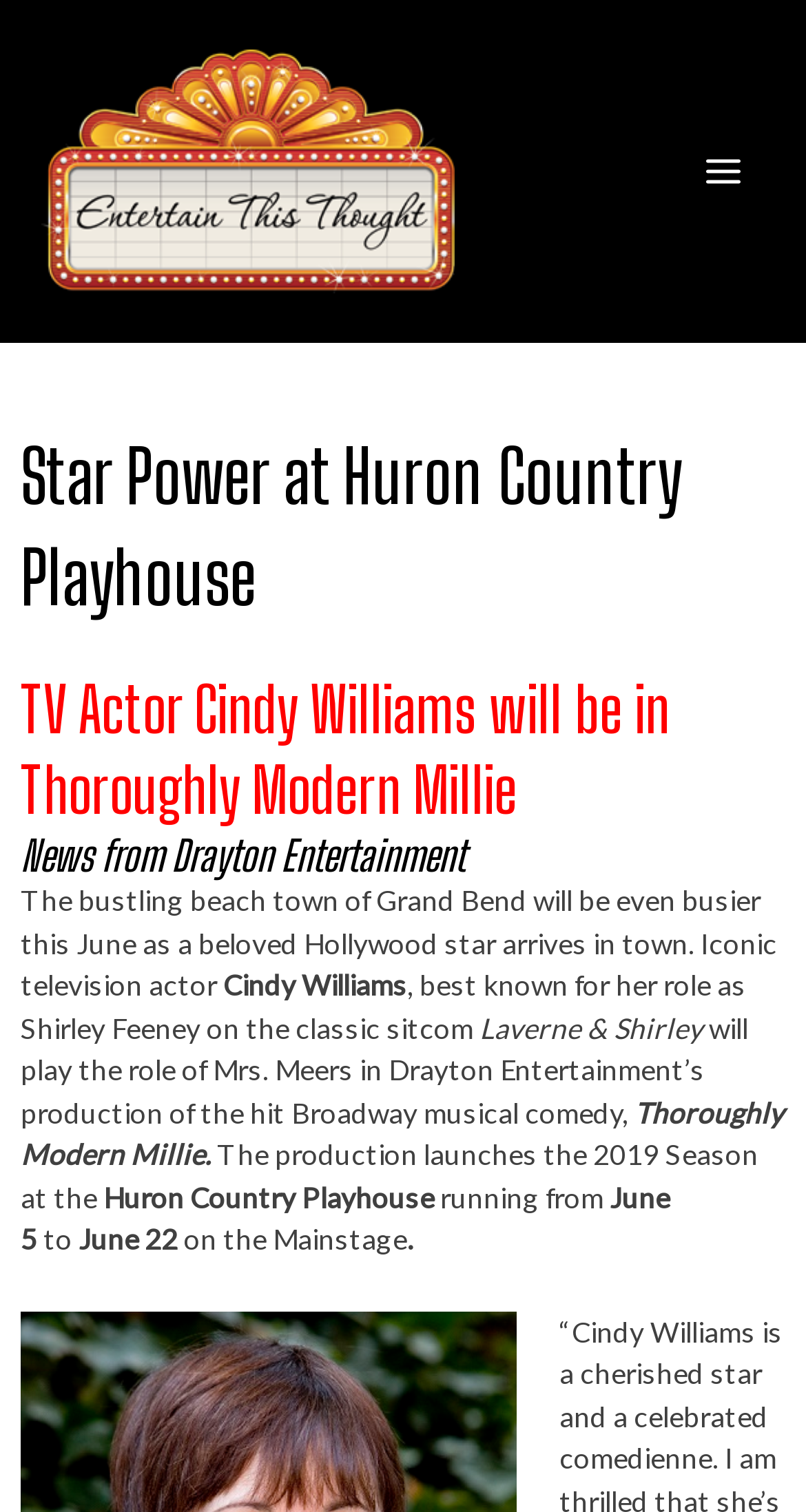Find and provide the bounding box coordinates for the UI element described here: "alt="The Latino Agent"". The coordinates should be given as four float numbers between 0 and 1: [left, top, right, bottom].

None